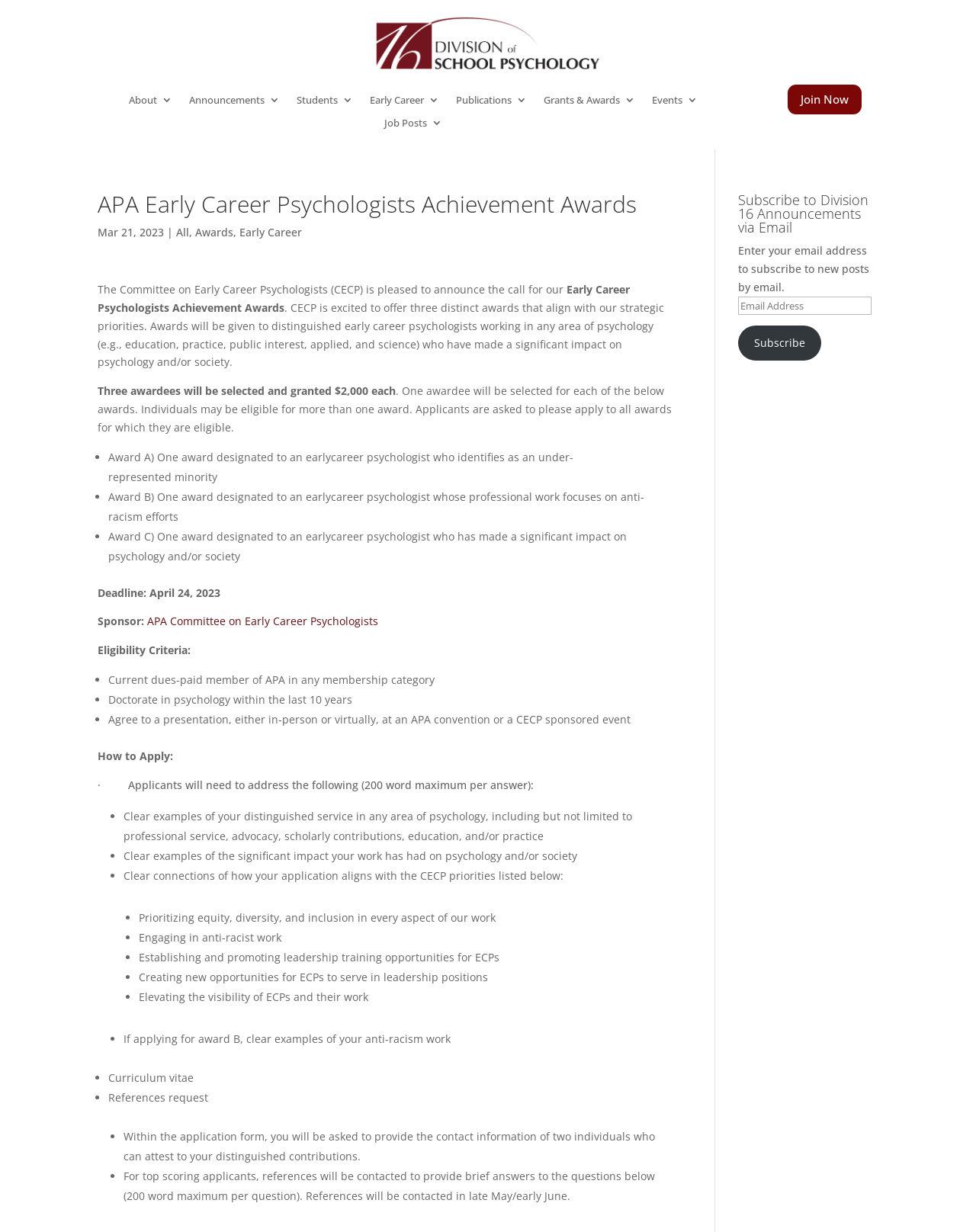Determine the bounding box coordinates of the clickable region to carry out the instruction: "Click the 'Subscribe' button".

[0.756, 0.264, 0.841, 0.293]